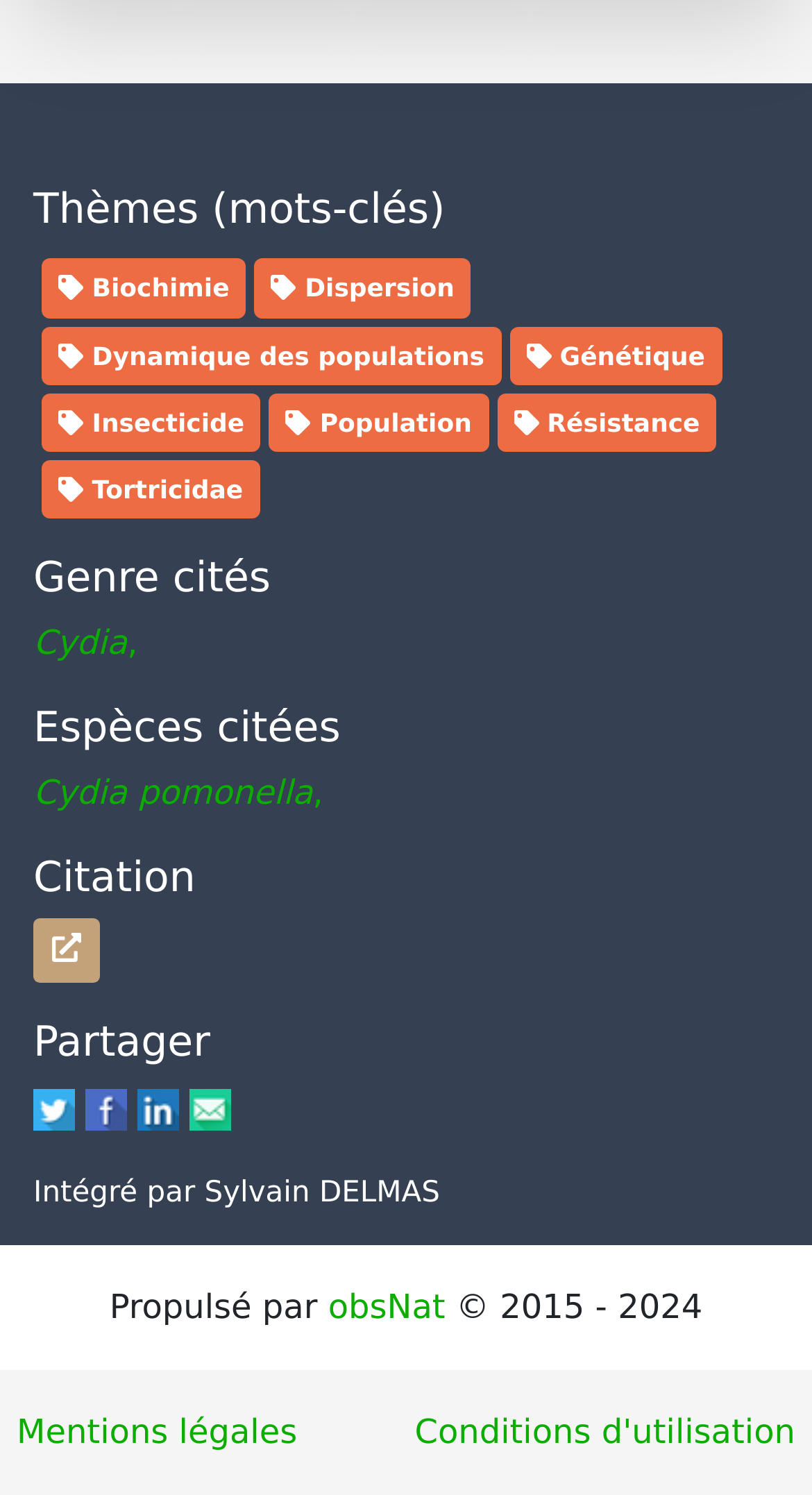How many social media platforms are available for sharing?
Utilize the image to construct a detailed and well-explained answer.

I counted the number of links under the 'Partager' heading, which are 'Twitter', 'Facebook', 'Linkedin', and 'email'. There are 4 options in total.